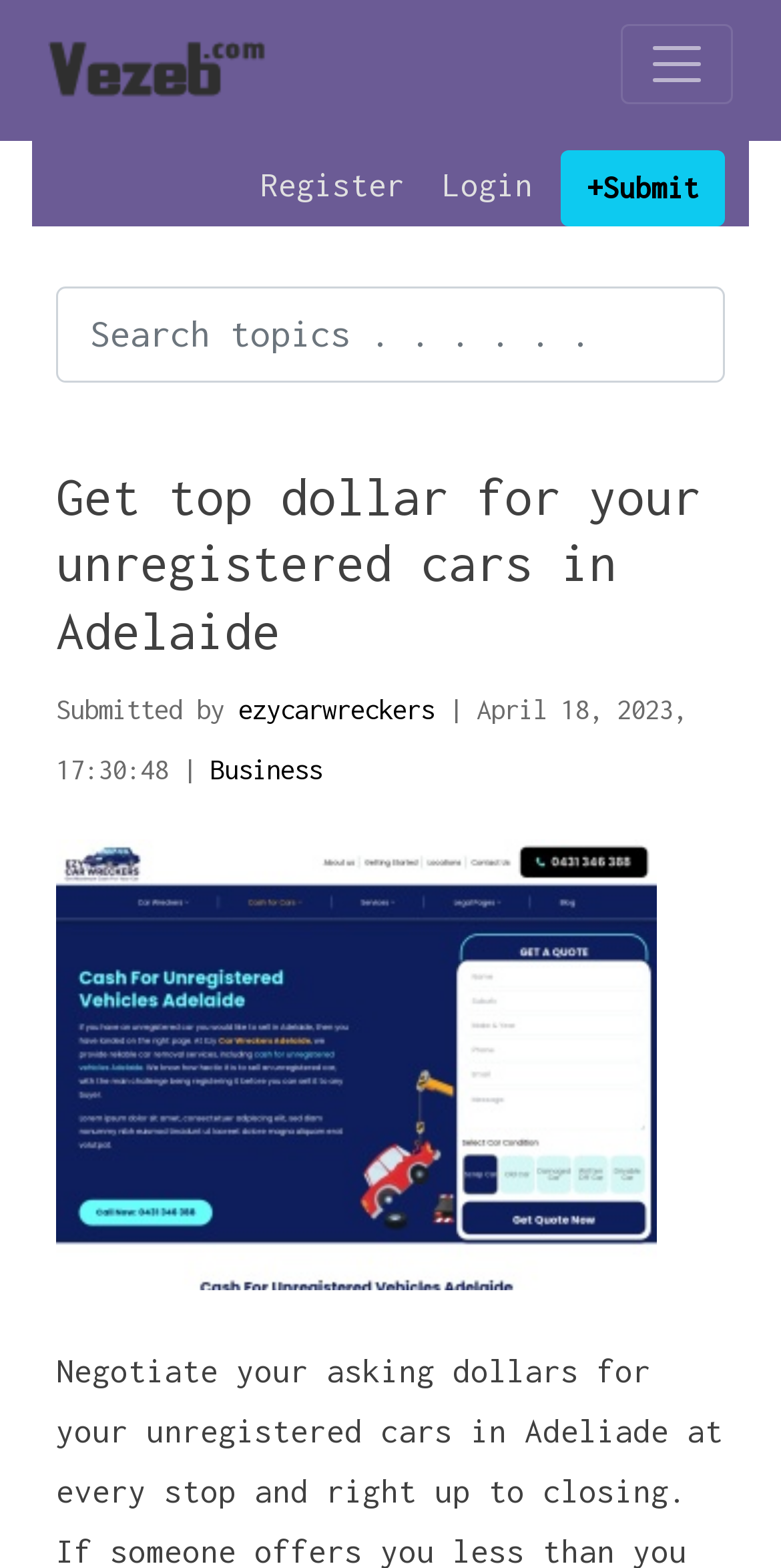Provide the bounding box coordinates of the HTML element this sentence describes: "Application essay". The bounding box coordinates consist of four float numbers between 0 and 1, i.e., [left, top, right, bottom].

None